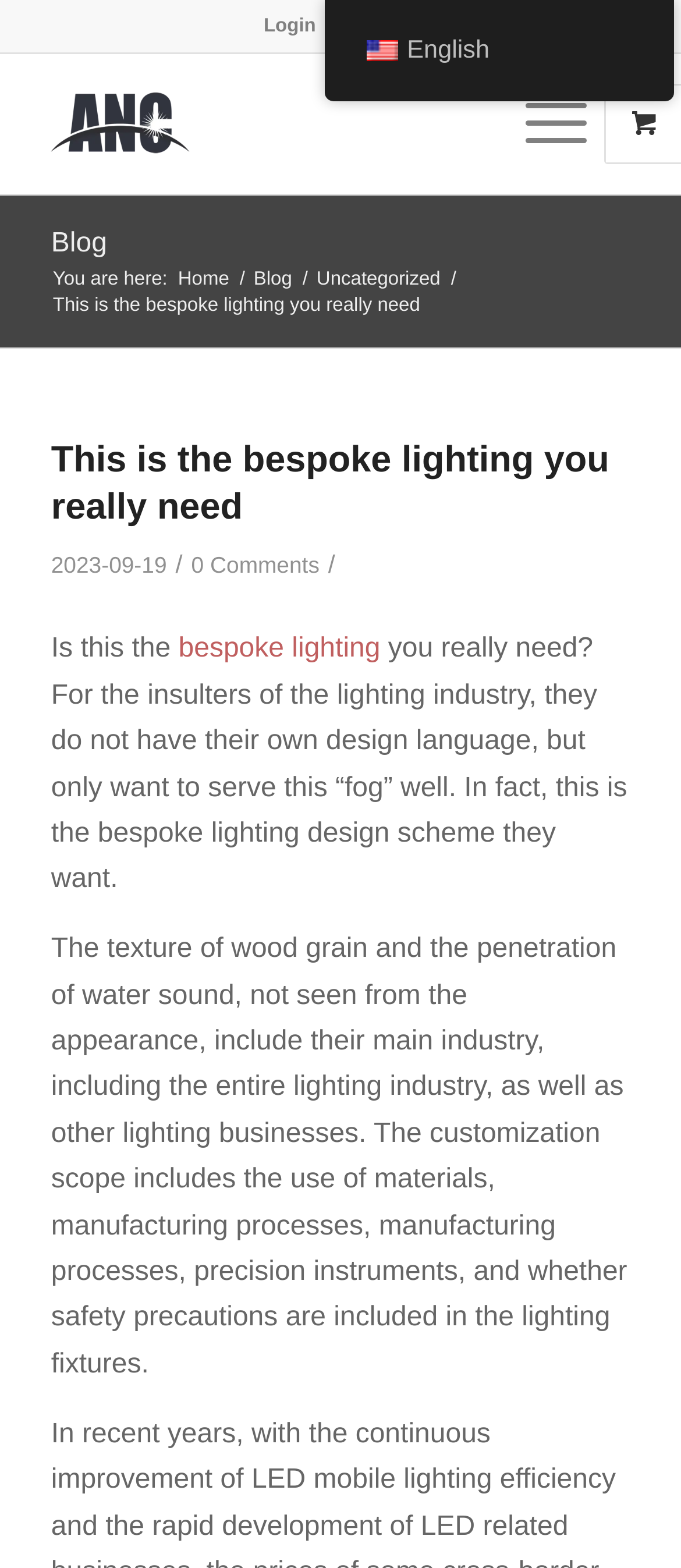Use a single word or phrase to answer the question: What is the language of the website?

English